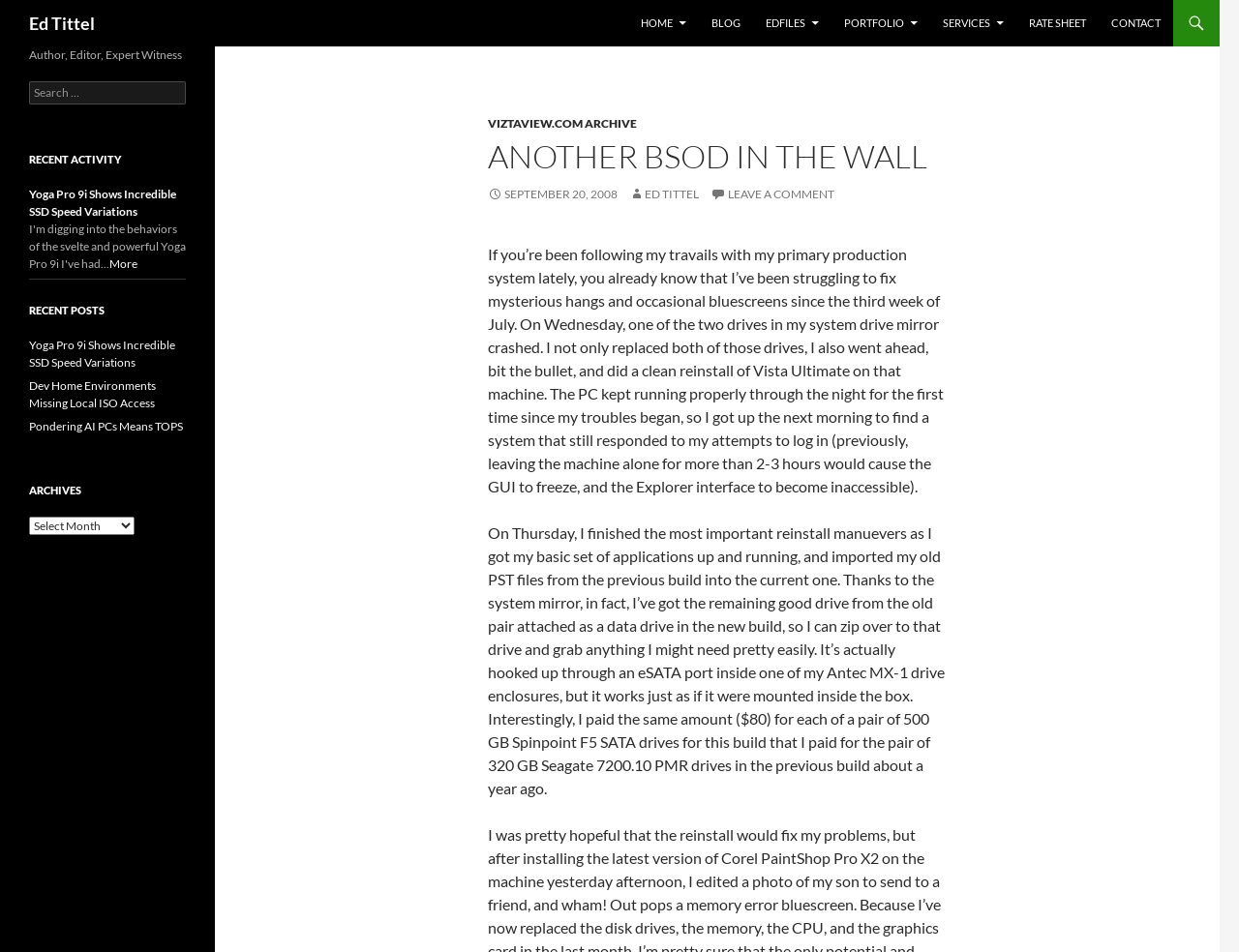Please identify the bounding box coordinates of the clickable element to fulfill the following instruction: "go to home page". The coordinates should be four float numbers between 0 and 1, i.e., [left, top, right, bottom].

[0.508, 0.0, 0.563, 0.049]